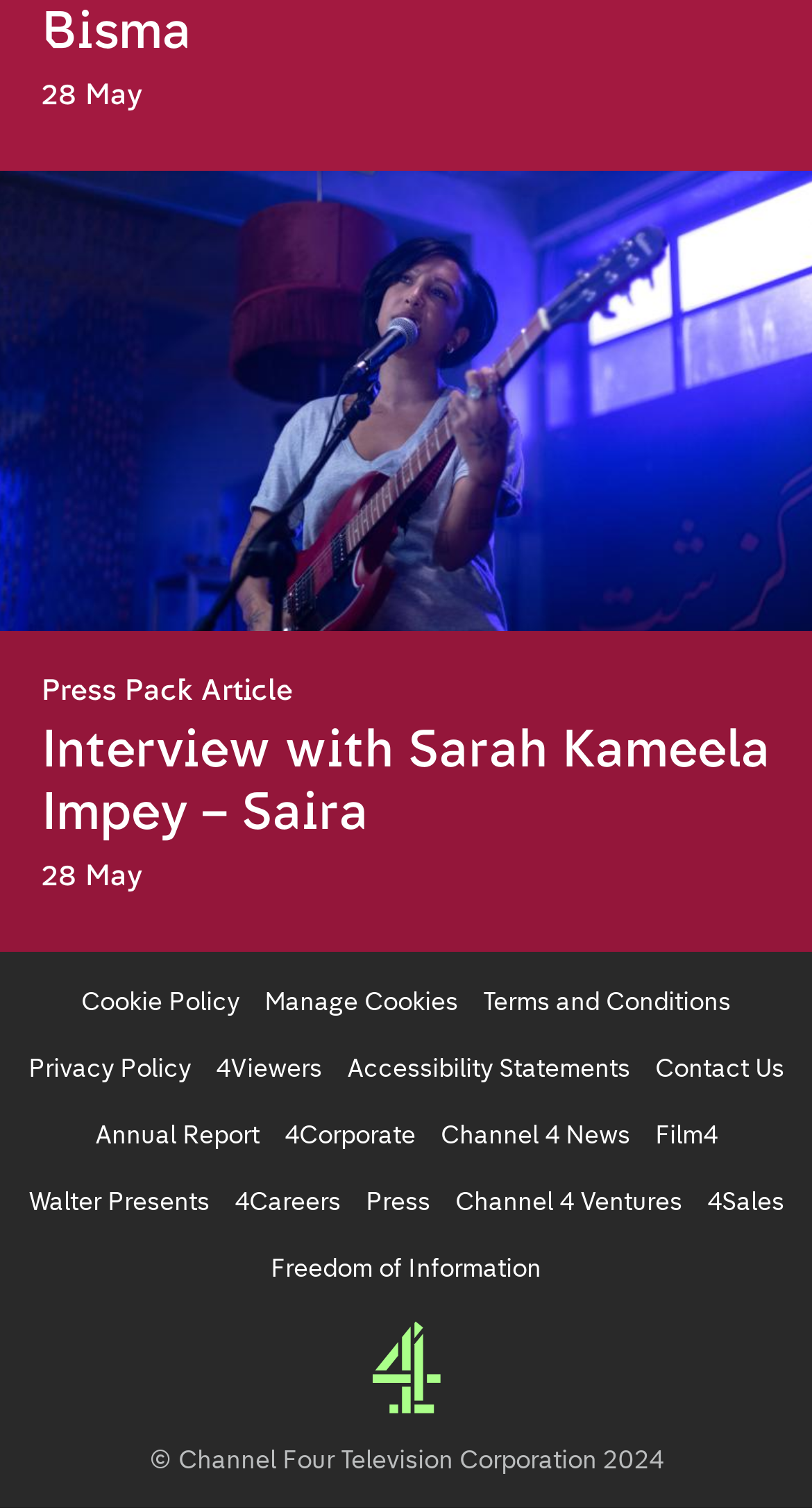Please determine the bounding box coordinates of the clickable area required to carry out the following instruction: "View the Cookie Policy". The coordinates must be four float numbers between 0 and 1, represented as [left, top, right, bottom].

[0.1, 0.653, 0.295, 0.674]